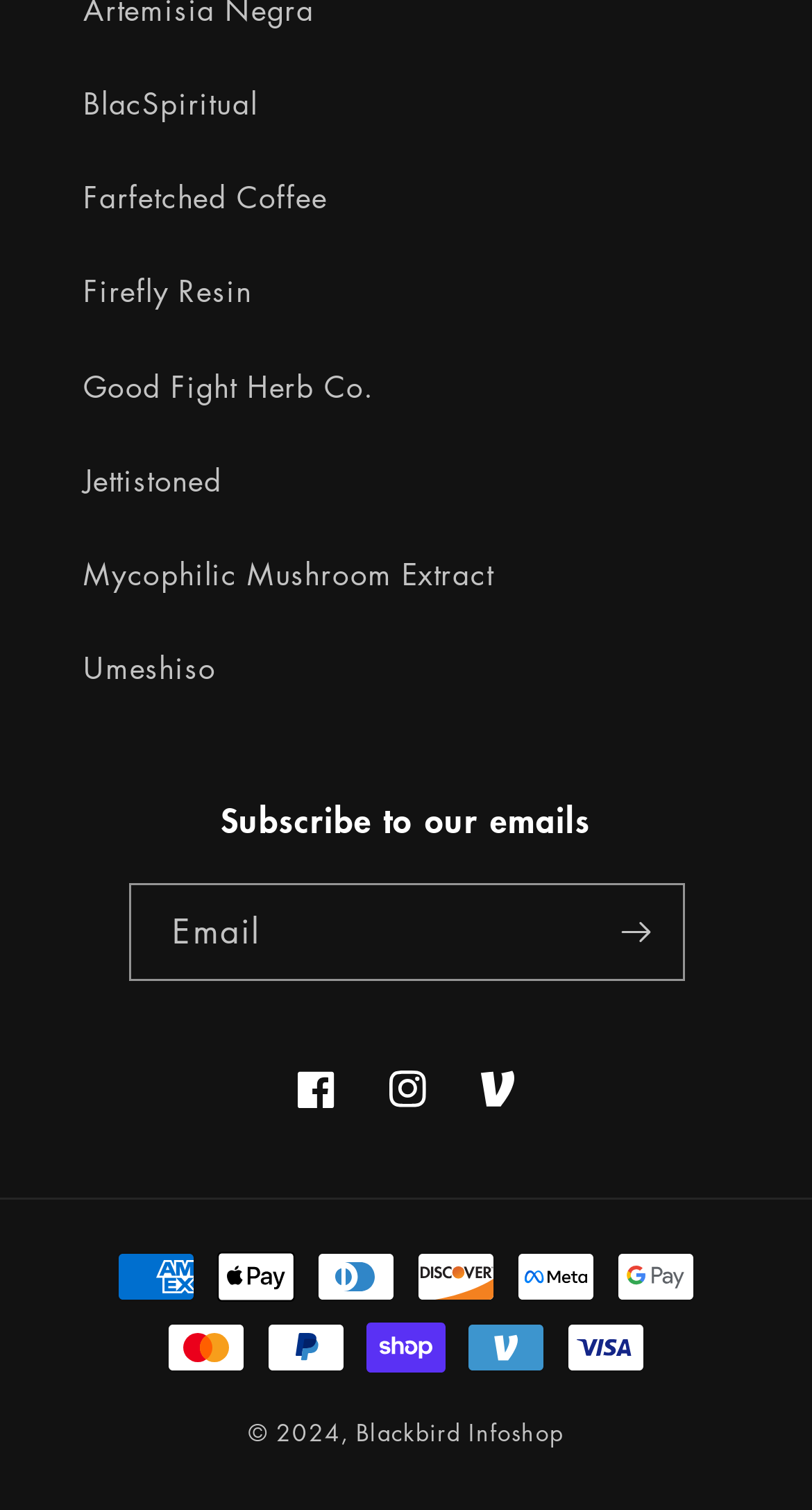Using the webpage screenshot, find the UI element described by Tumblr. Provide the bounding box coordinates in the format (top-left x, top-left y, bottom-right x, bottom-right y), ensuring all values are floating point numbers between 0 and 1.

[0.559, 0.691, 0.667, 0.752]